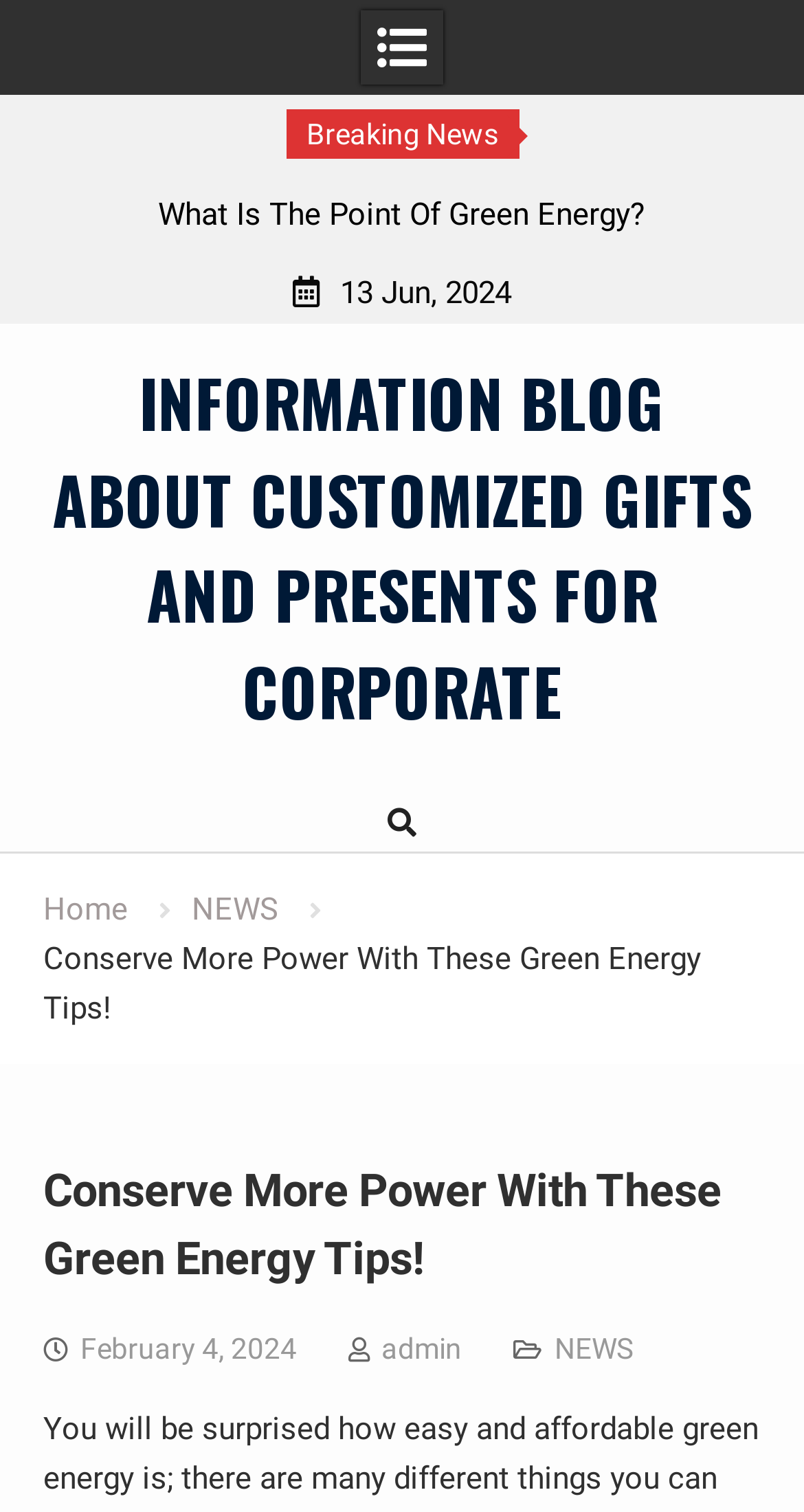Could you locate the bounding box coordinates for the section that should be clicked to accomplish this task: "check the date of the article".

[0.1, 0.881, 0.369, 0.903]